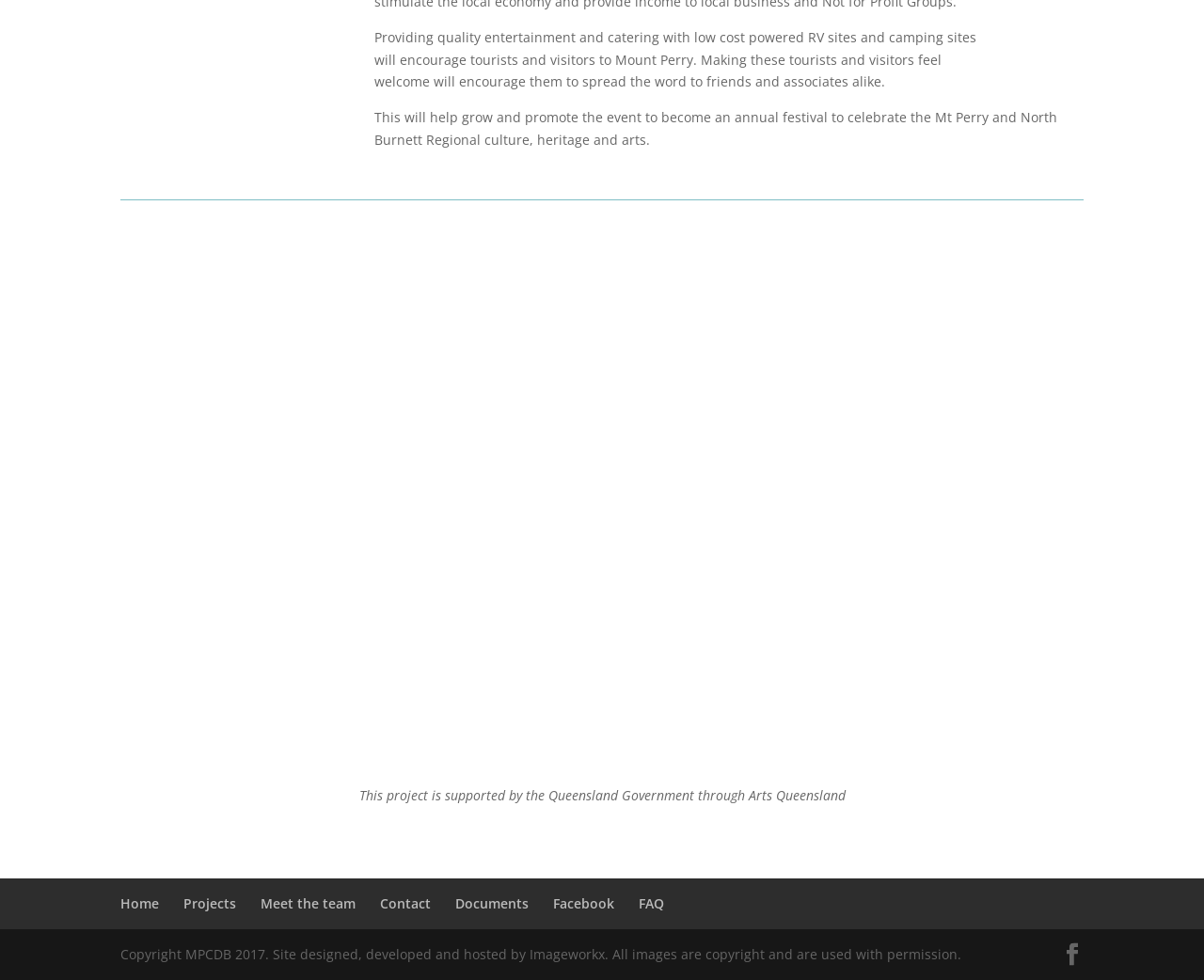Please identify the bounding box coordinates of the region to click in order to complete the given instruction: "Visit Projects". The coordinates should be four float numbers between 0 and 1, i.e., [left, top, right, bottom].

[0.152, 0.913, 0.196, 0.931]